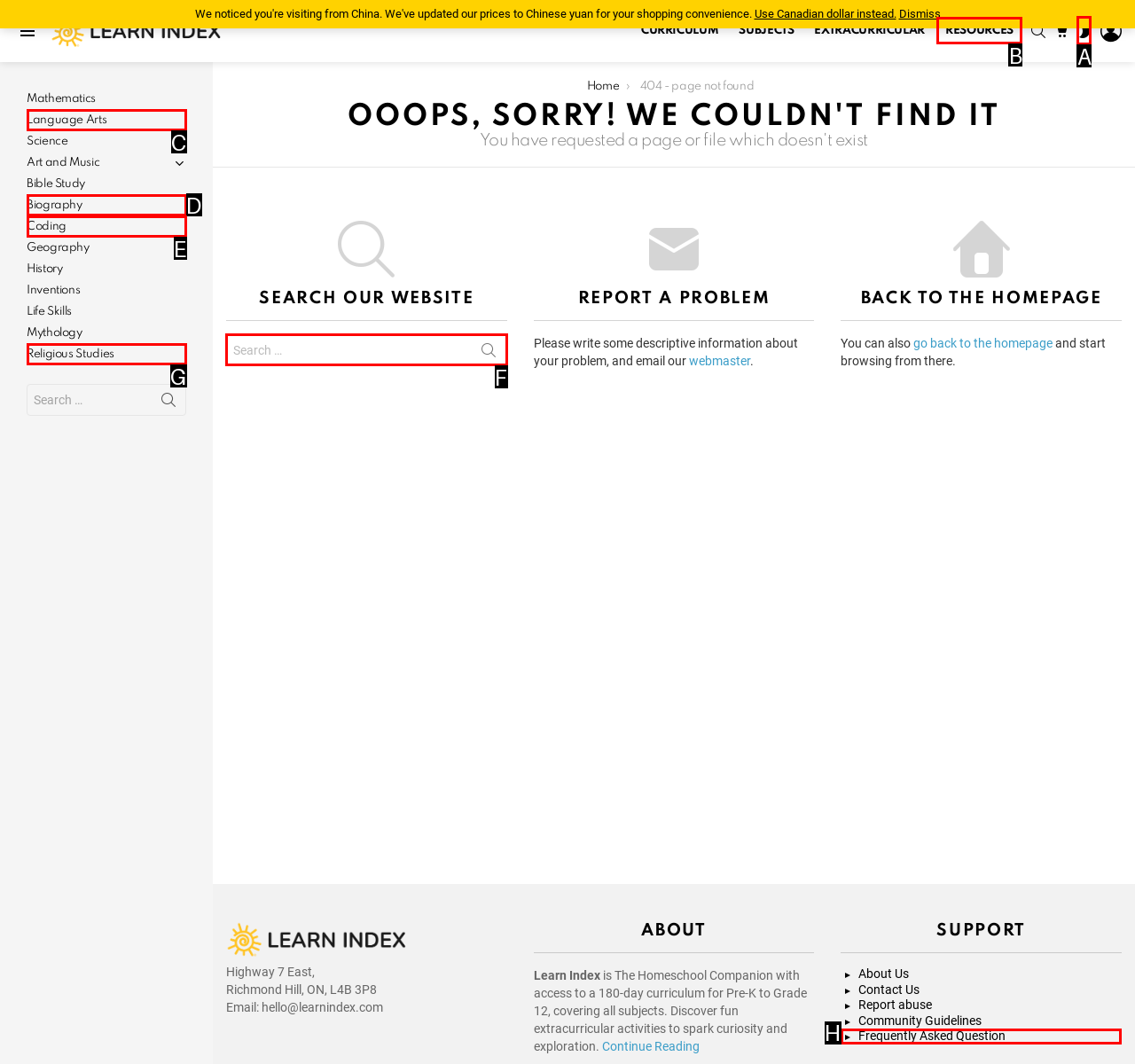Tell me which option I should click to complete the following task: Search for something Answer with the option's letter from the given choices directly.

F